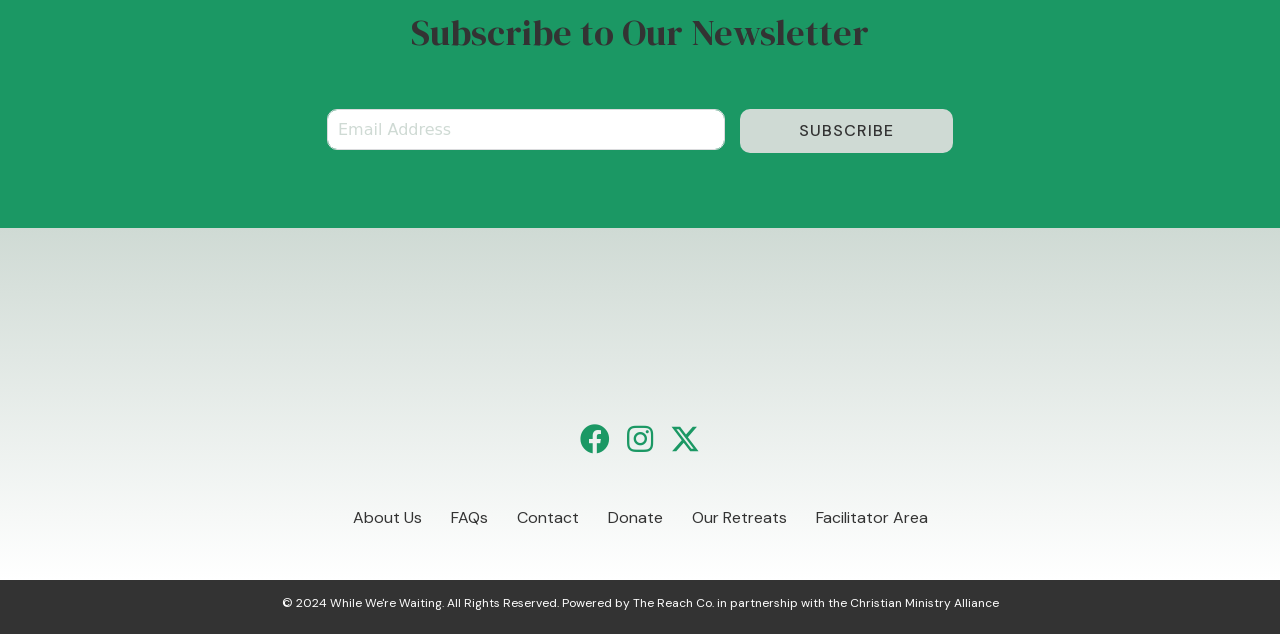Can you specify the bounding box coordinates for the region that should be clicked to fulfill this instruction: "Enter email address".

[0.255, 0.172, 0.566, 0.237]